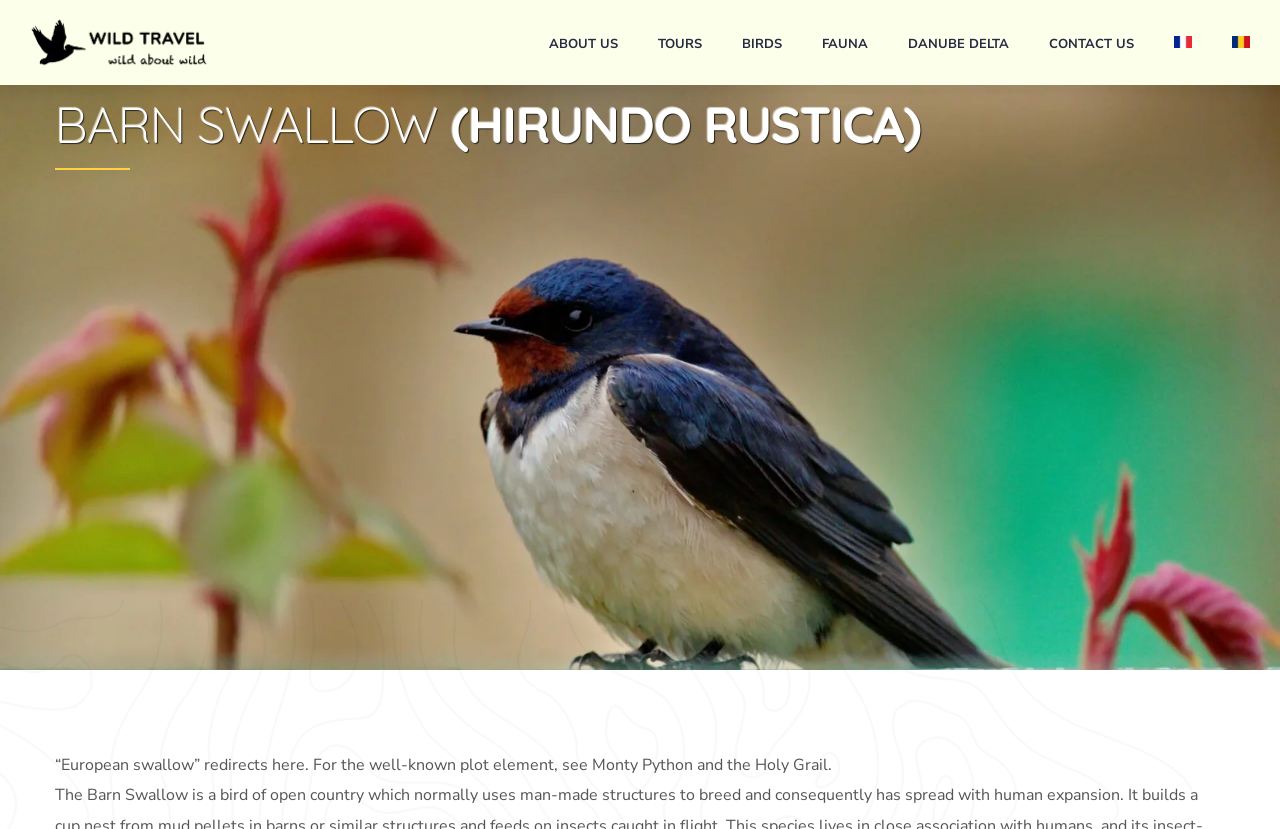Please find the bounding box coordinates of the clickable region needed to complete the following instruction: "go to CONTACT US". The bounding box coordinates must consist of four float numbers between 0 and 1, i.e., [left, top, right, bottom].

[0.82, 0.042, 0.886, 0.066]